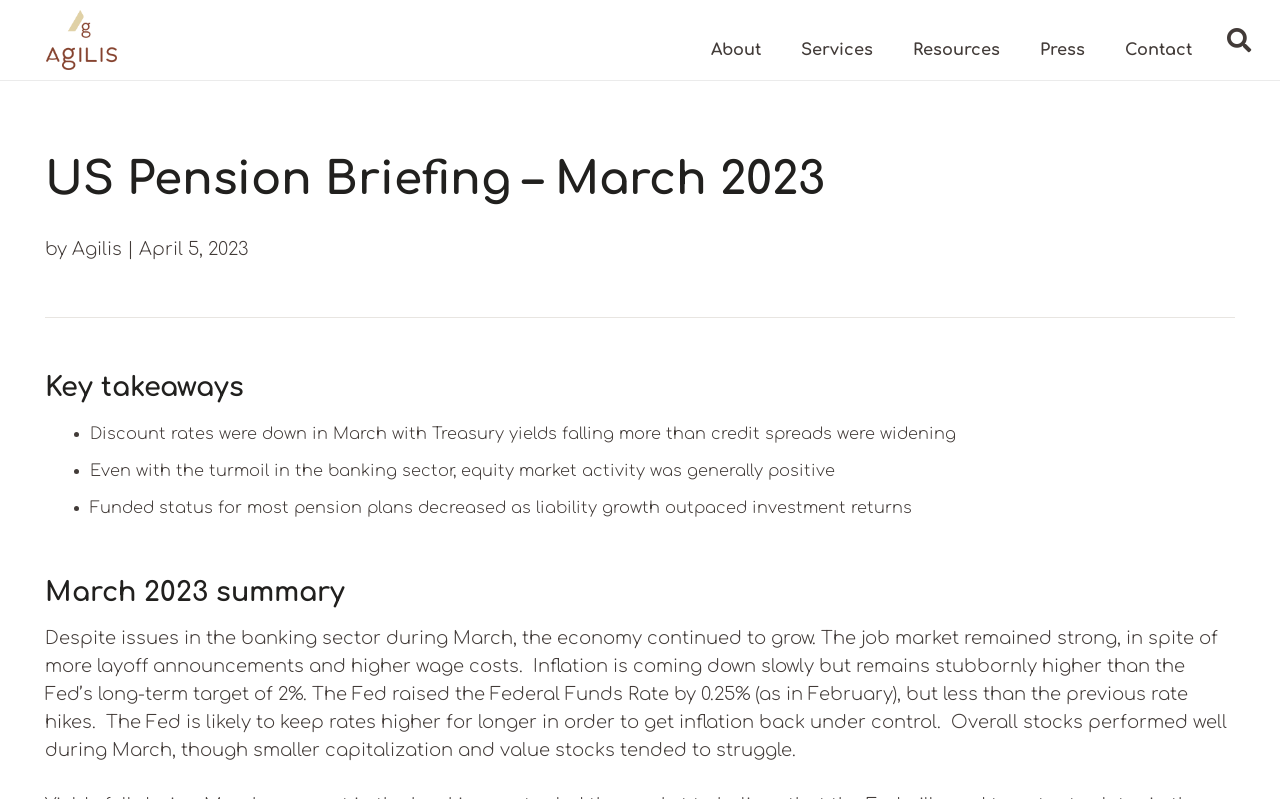Please locate and generate the primary heading on this webpage.

US Pension Briefing – March 2023